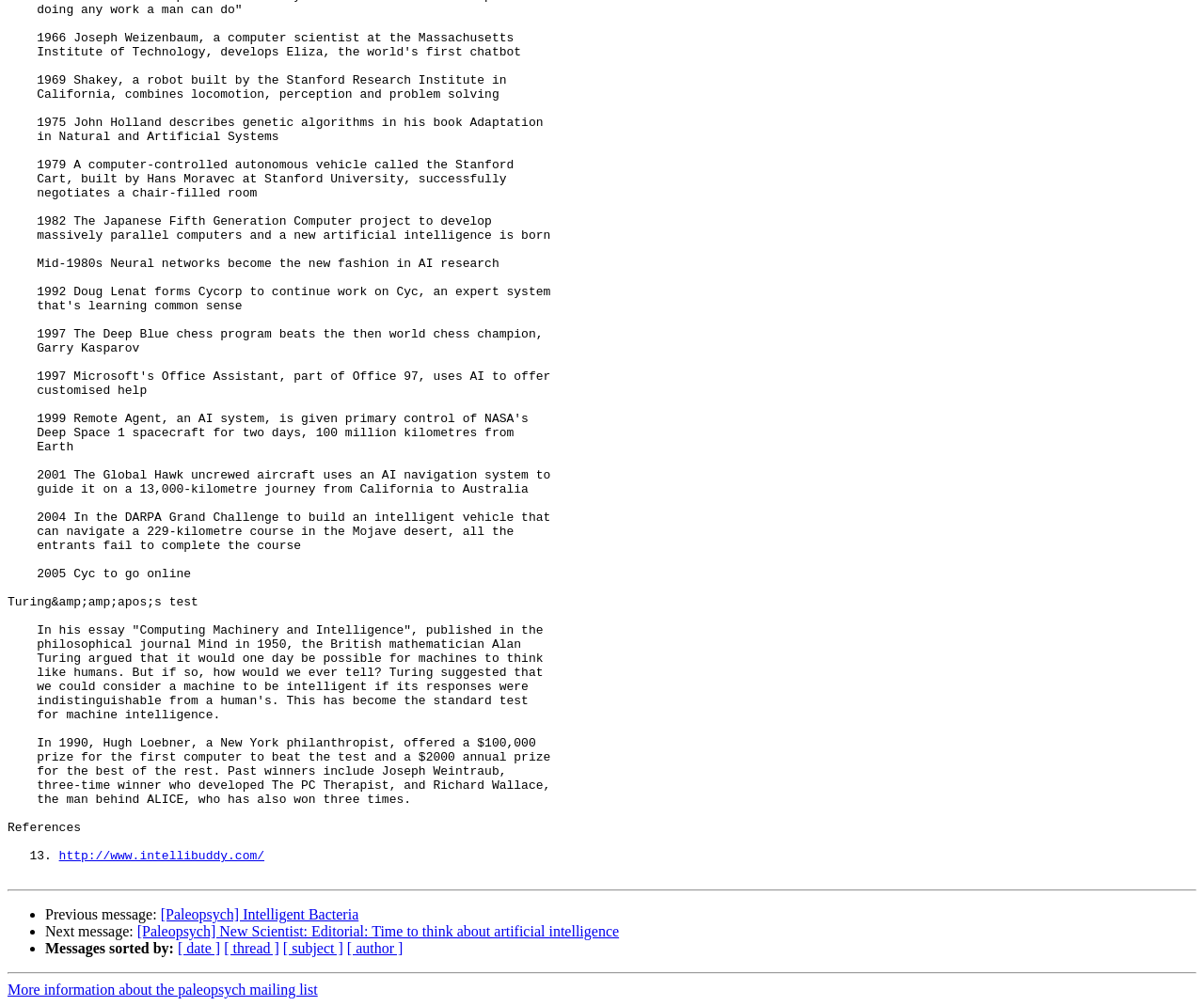What is the previous message about?
By examining the image, provide a one-word or phrase answer.

Intelligent Bacteria